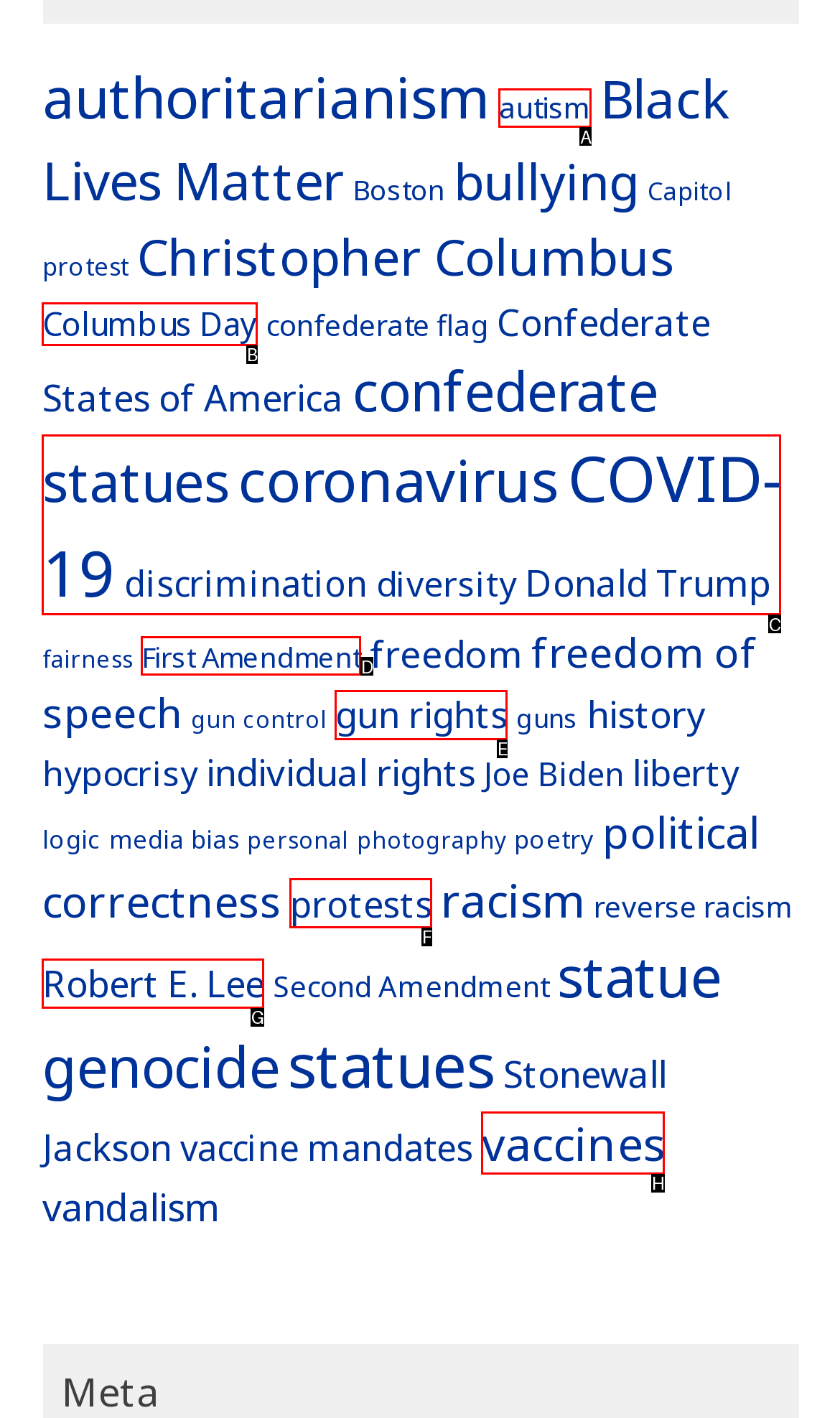Identify the HTML element that corresponds to the following description: Robert E. Lee. Provide the letter of the correct option from the presented choices.

G